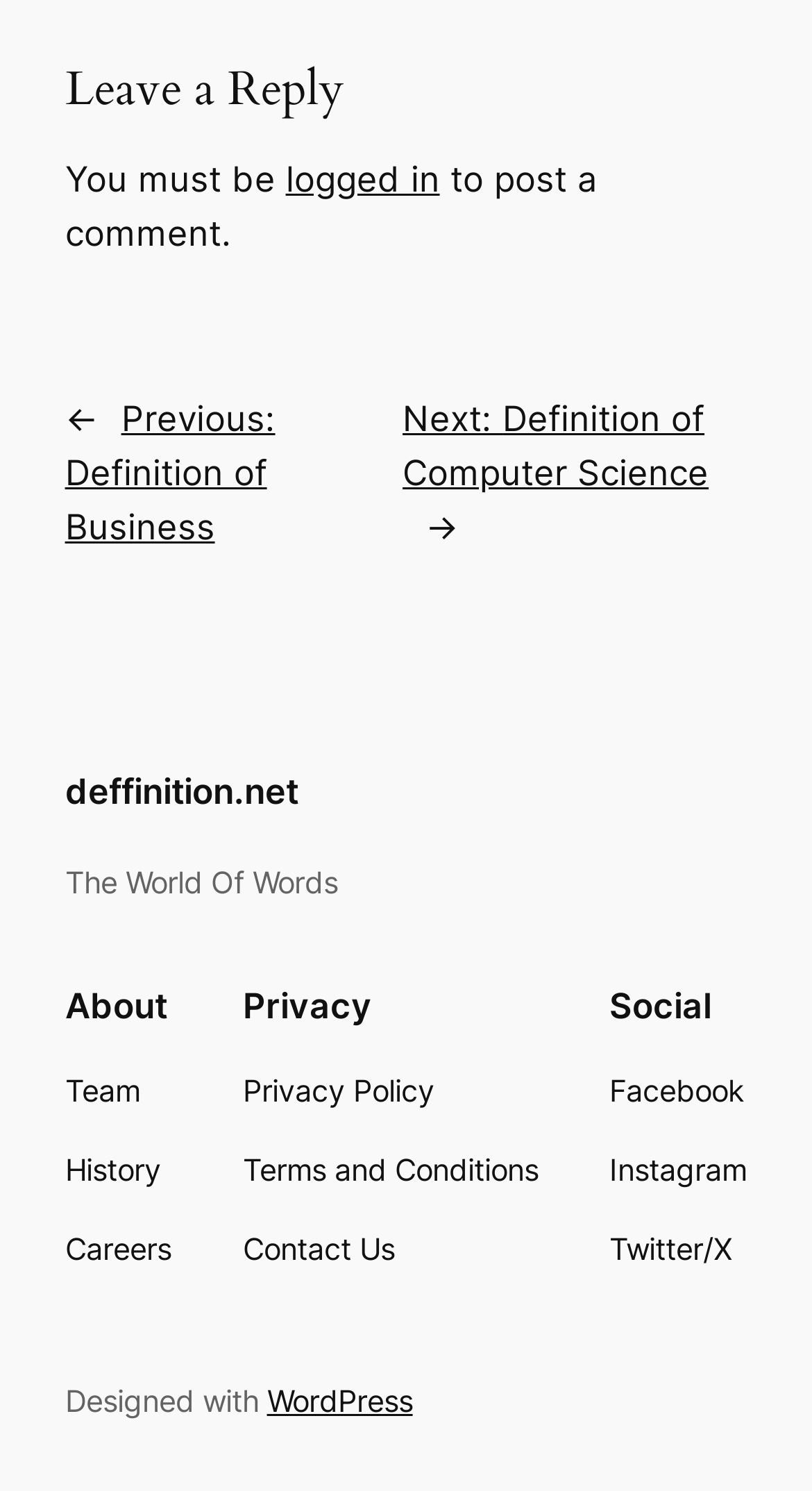Pinpoint the bounding box coordinates of the area that must be clicked to complete this instruction: "Click on 'logged in' to access the comment section".

[0.352, 0.106, 0.542, 0.134]